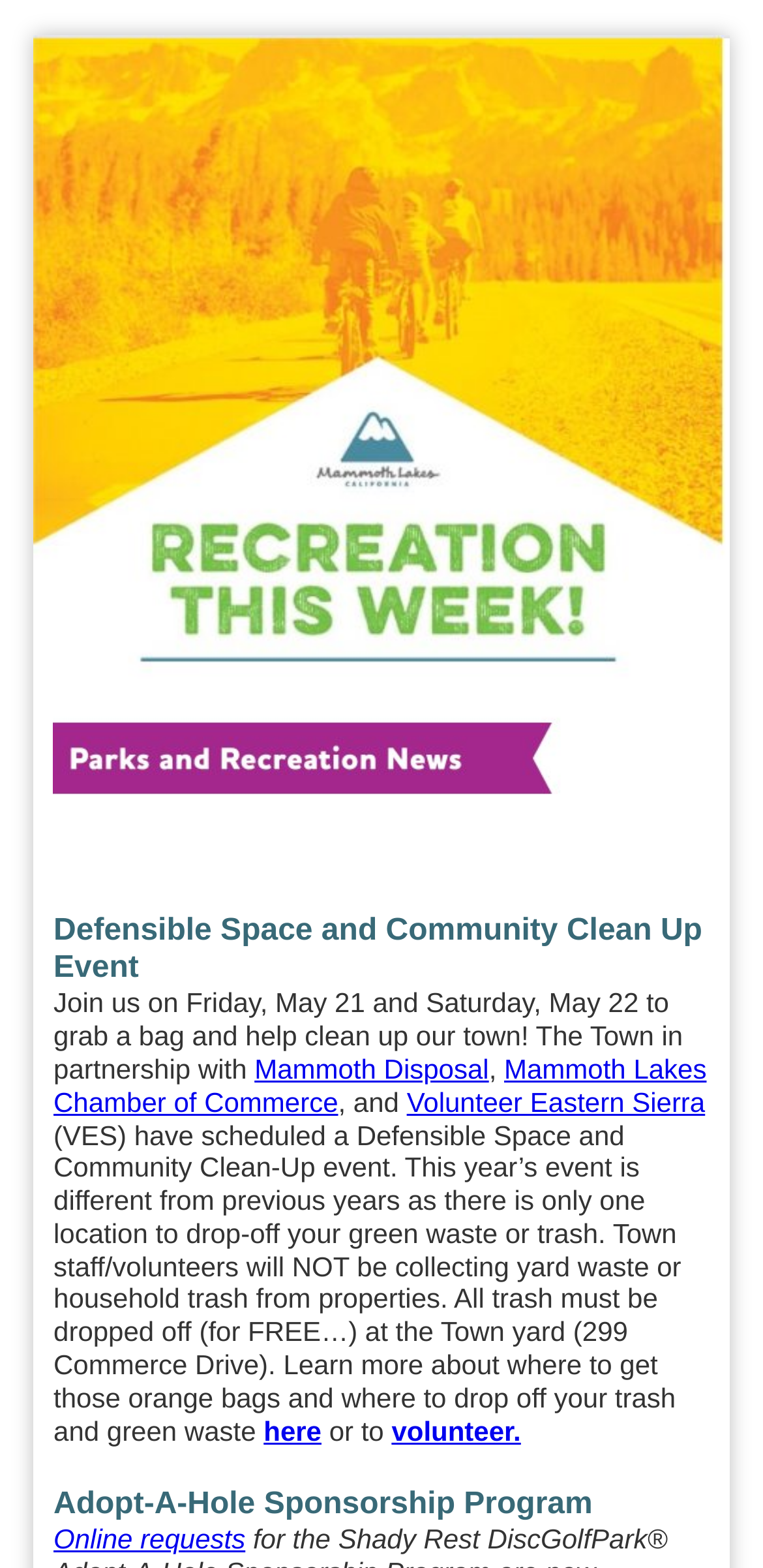Please determine the primary heading and provide its text.

Parks and Recreation Department